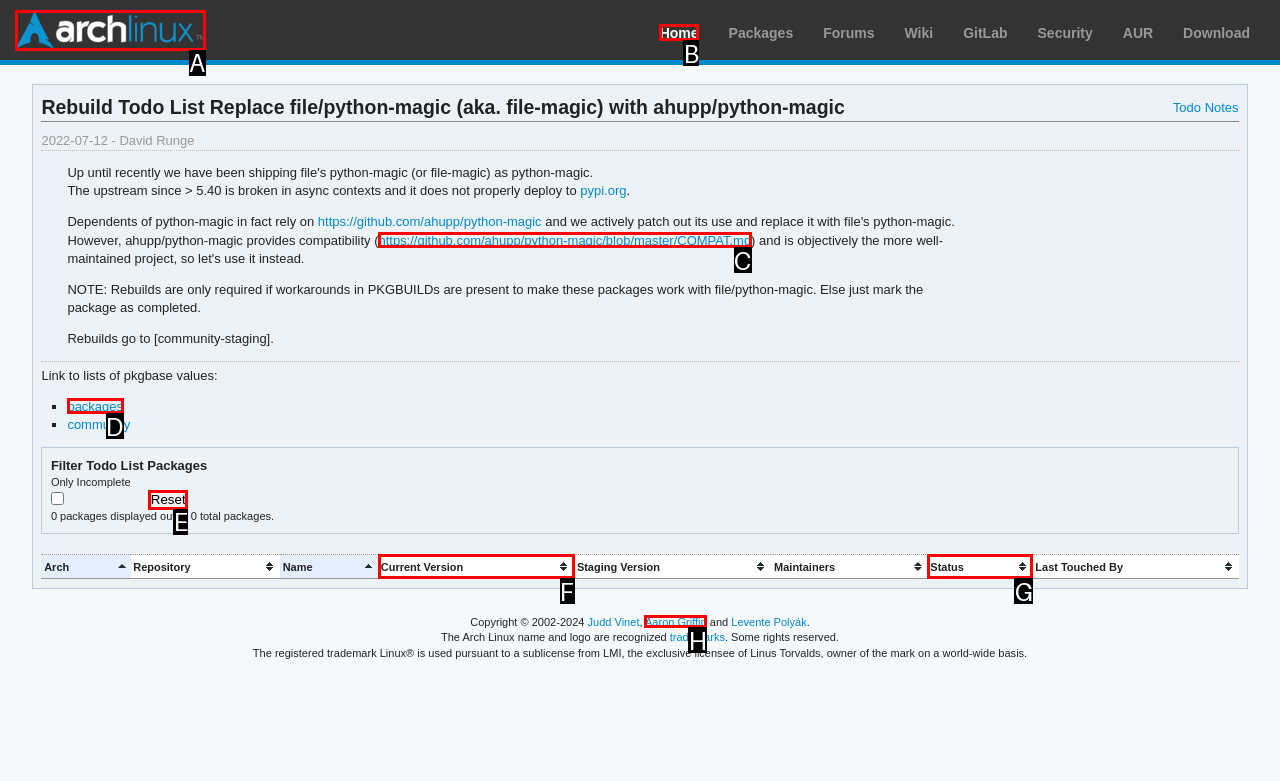Choose the letter of the UI element necessary for this task: Click on the 'Home' link
Answer with the correct letter.

B